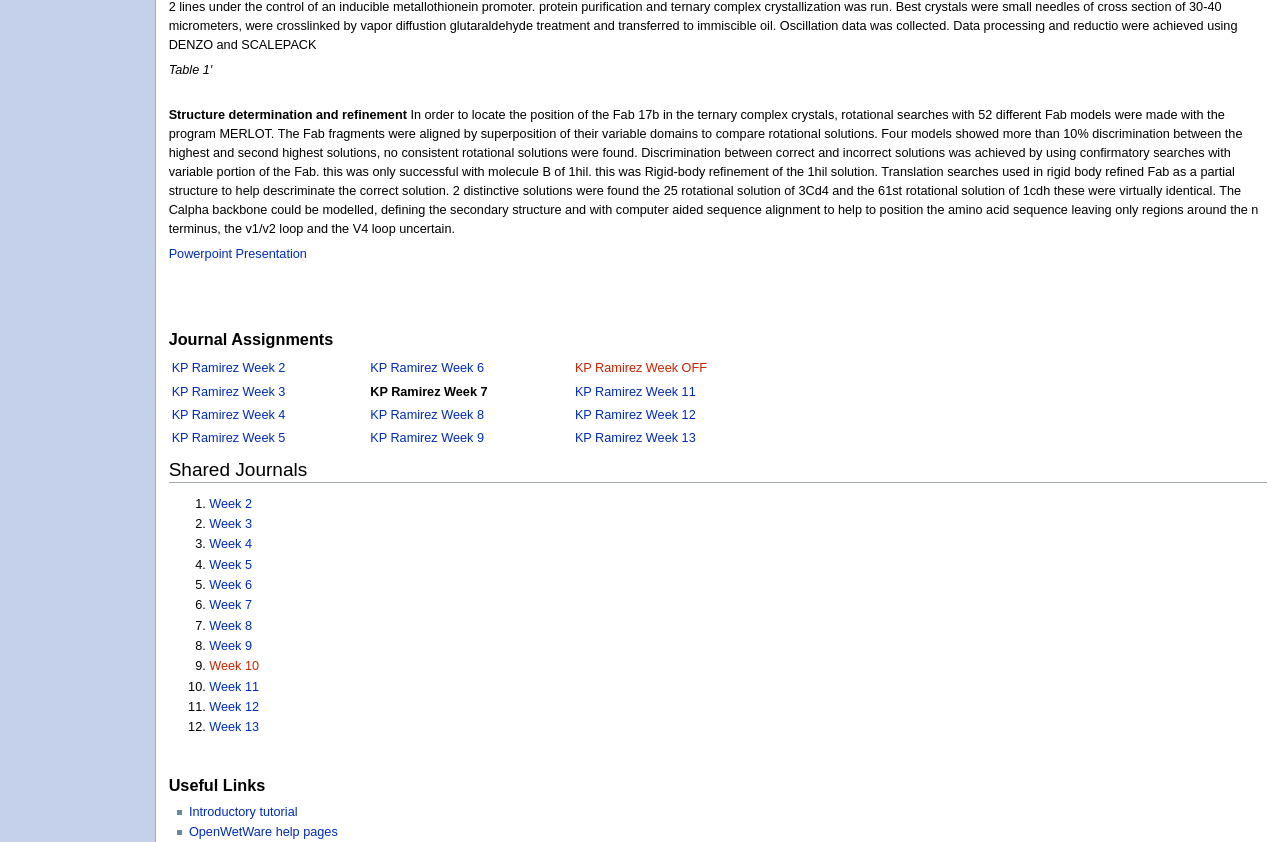Using the webpage screenshot and the element description KP Ramirez Week 2, determine the bounding box coordinates. Specify the coordinates in the format (top-left x, top-left y, bottom-right x, bottom-right y) with values ranging from 0 to 1.

[0.134, 0.429, 0.223, 0.446]